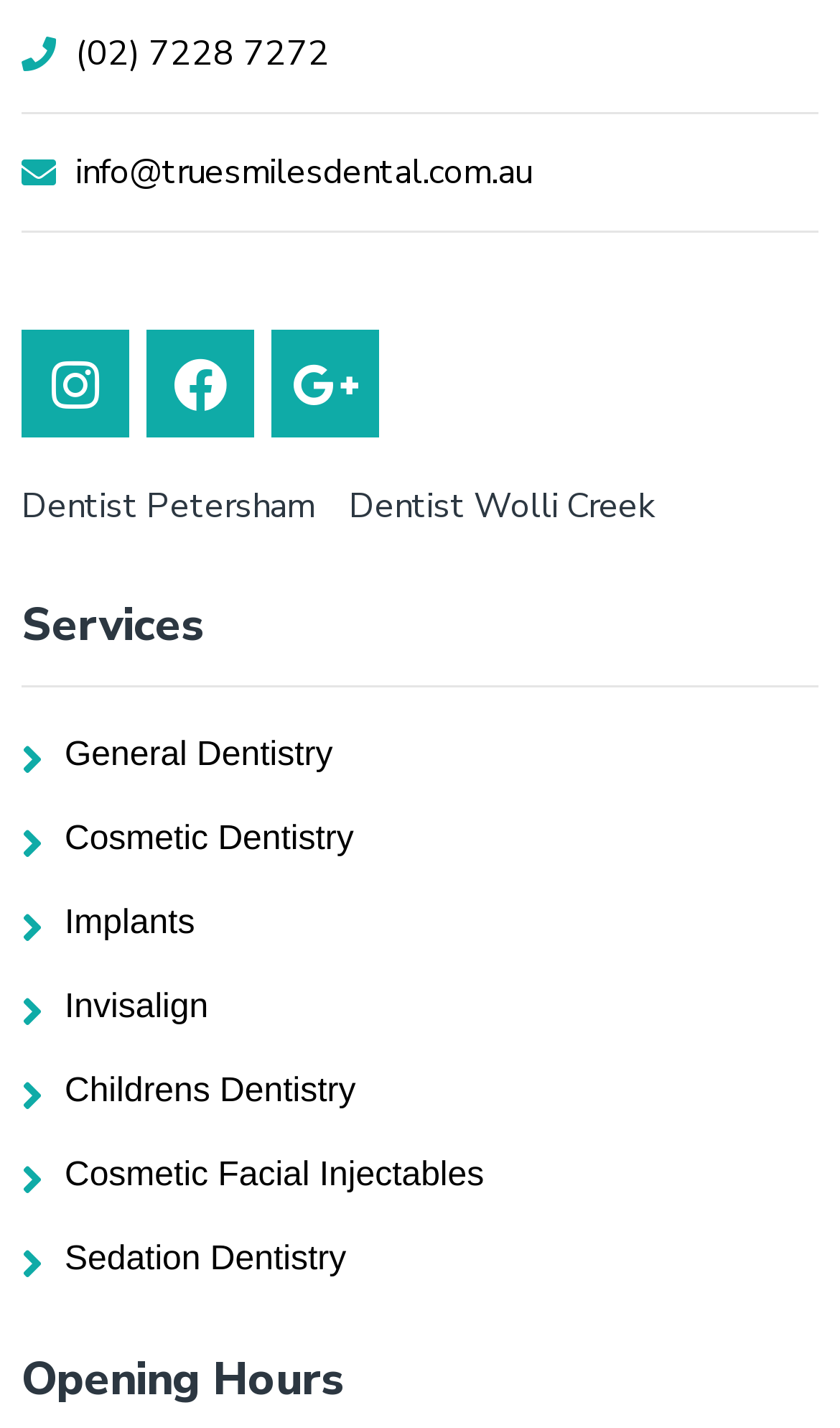Determine the bounding box coordinates of the clickable region to carry out the instruction: "Learn about Cosmetic Dentistry".

[0.077, 0.575, 0.421, 0.601]